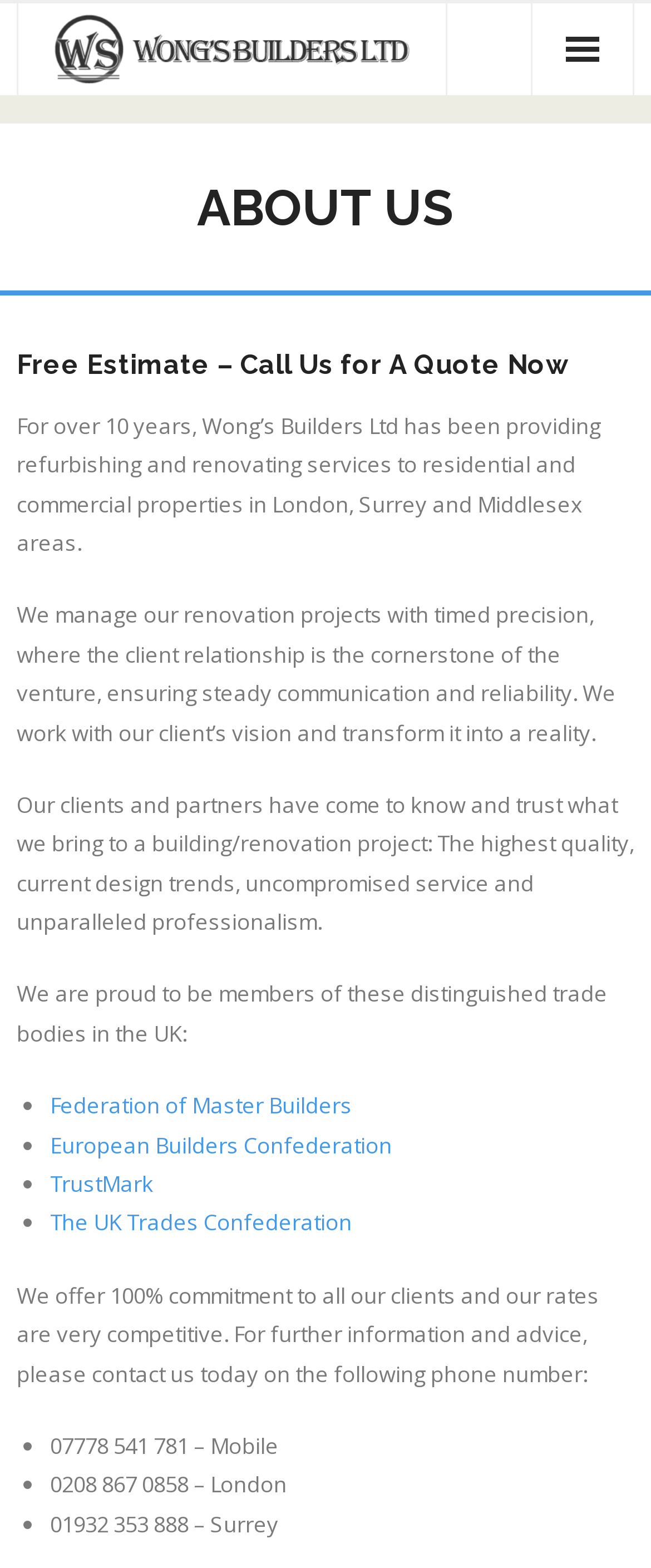Identify the bounding box coordinates of the clickable region required to complete the instruction: "Click on Our Portfolio". The coordinates should be given as four float numbers within the range of 0 and 1, i.e., [left, top, right, bottom].

[0.051, 0.155, 0.949, 0.202]